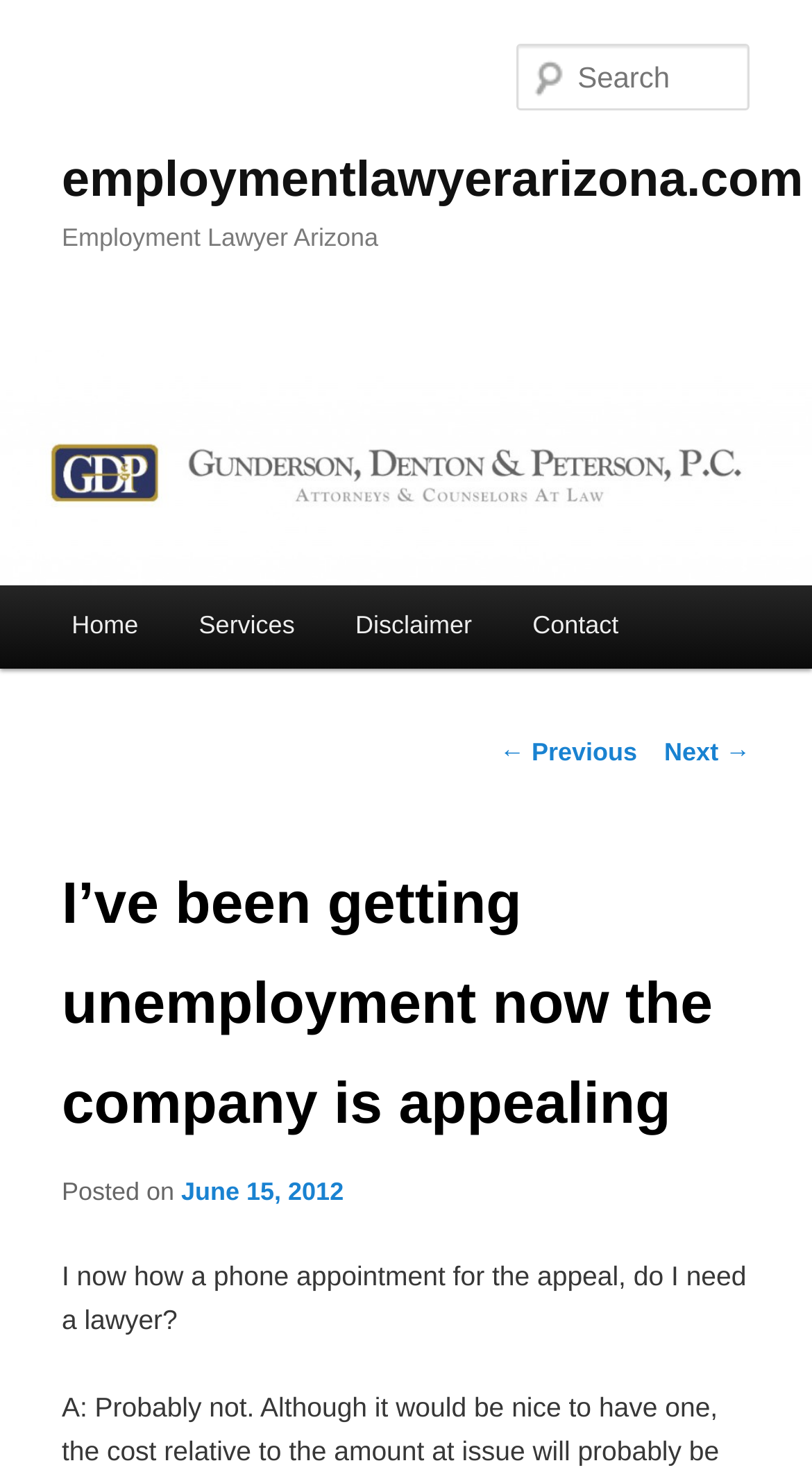Locate the bounding box coordinates of the element to click to perform the following action: 'Contact the employment lawyer'. The coordinates should be given as four float values between 0 and 1, in the form of [left, top, right, bottom].

[0.618, 0.395, 0.799, 0.452]